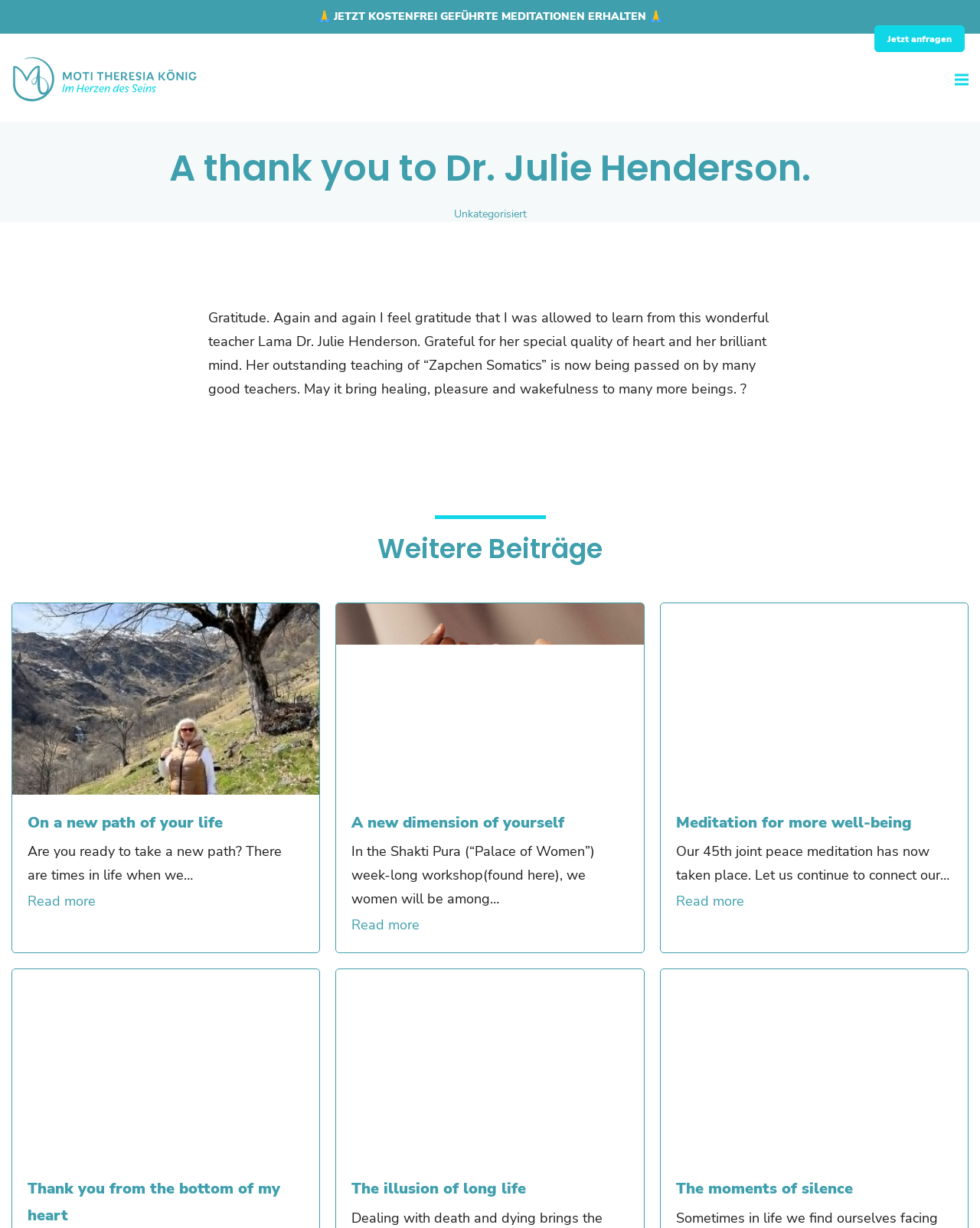Determine the bounding box coordinates for the region that must be clicked to execute the following instruction: "Click on the 'Unkategorisiert' link".

[0.463, 0.169, 0.537, 0.18]